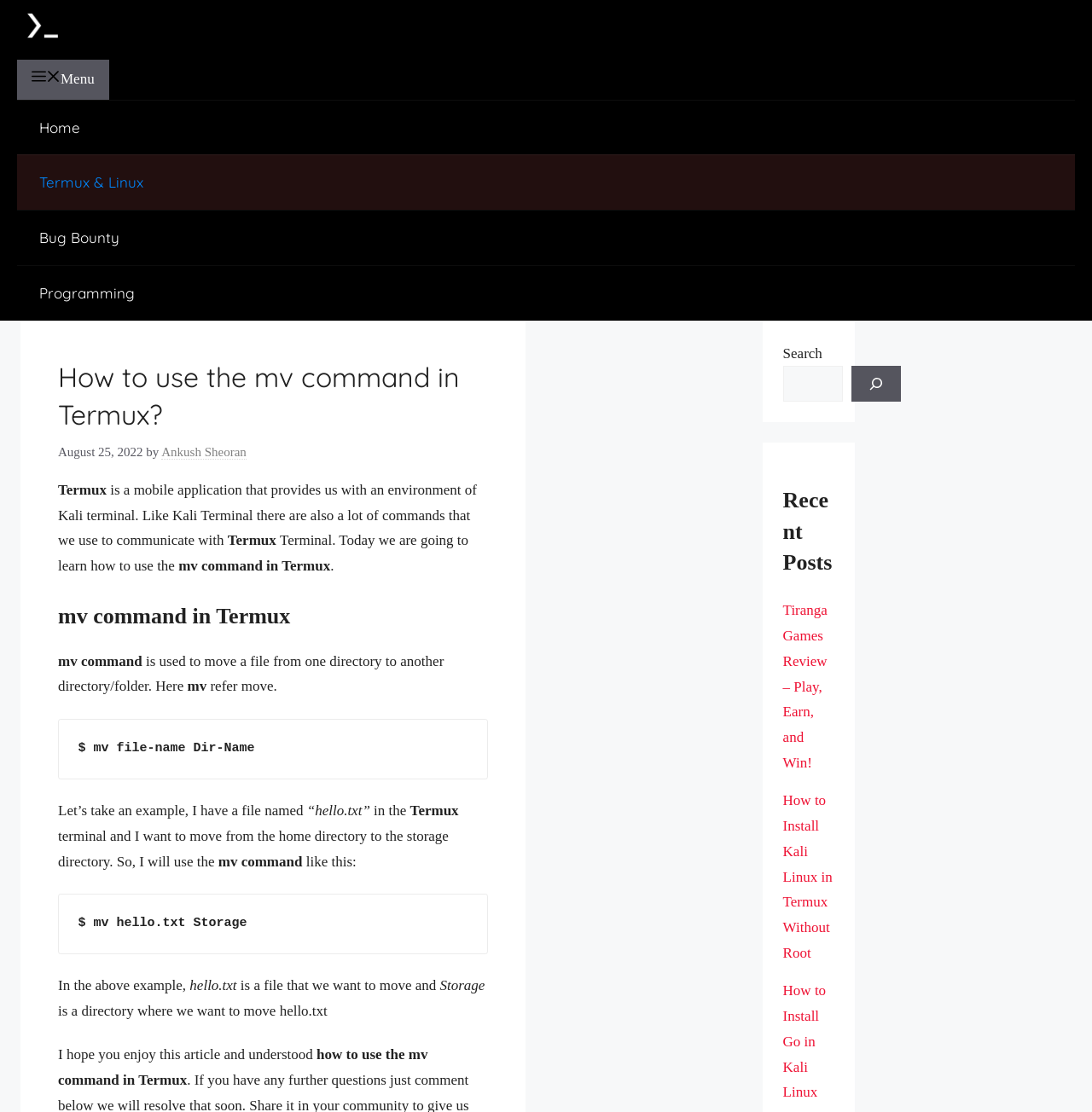Kindly provide the bounding box coordinates of the section you need to click on to fulfill the given instruction: "Read the 'How to Install Kali Linux in Termux Without Root' article".

[0.717, 0.713, 0.762, 0.864]